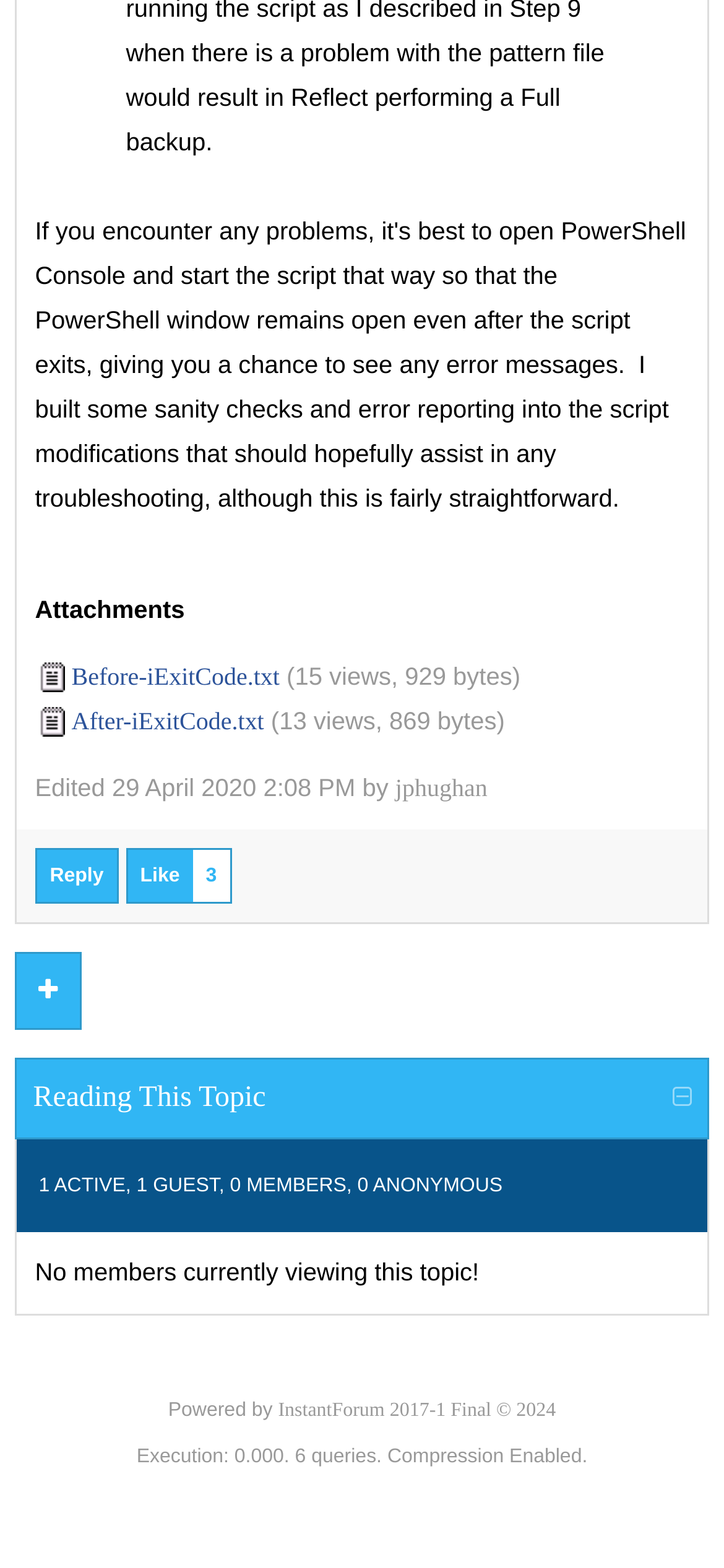Identify the bounding box coordinates of the region that needs to be clicked to carry out this instruction: "Go back to the topic list". Provide these coordinates as four float numbers ranging from 0 to 1, i.e., [left, top, right, bottom].

[0.929, 0.686, 0.954, 0.715]